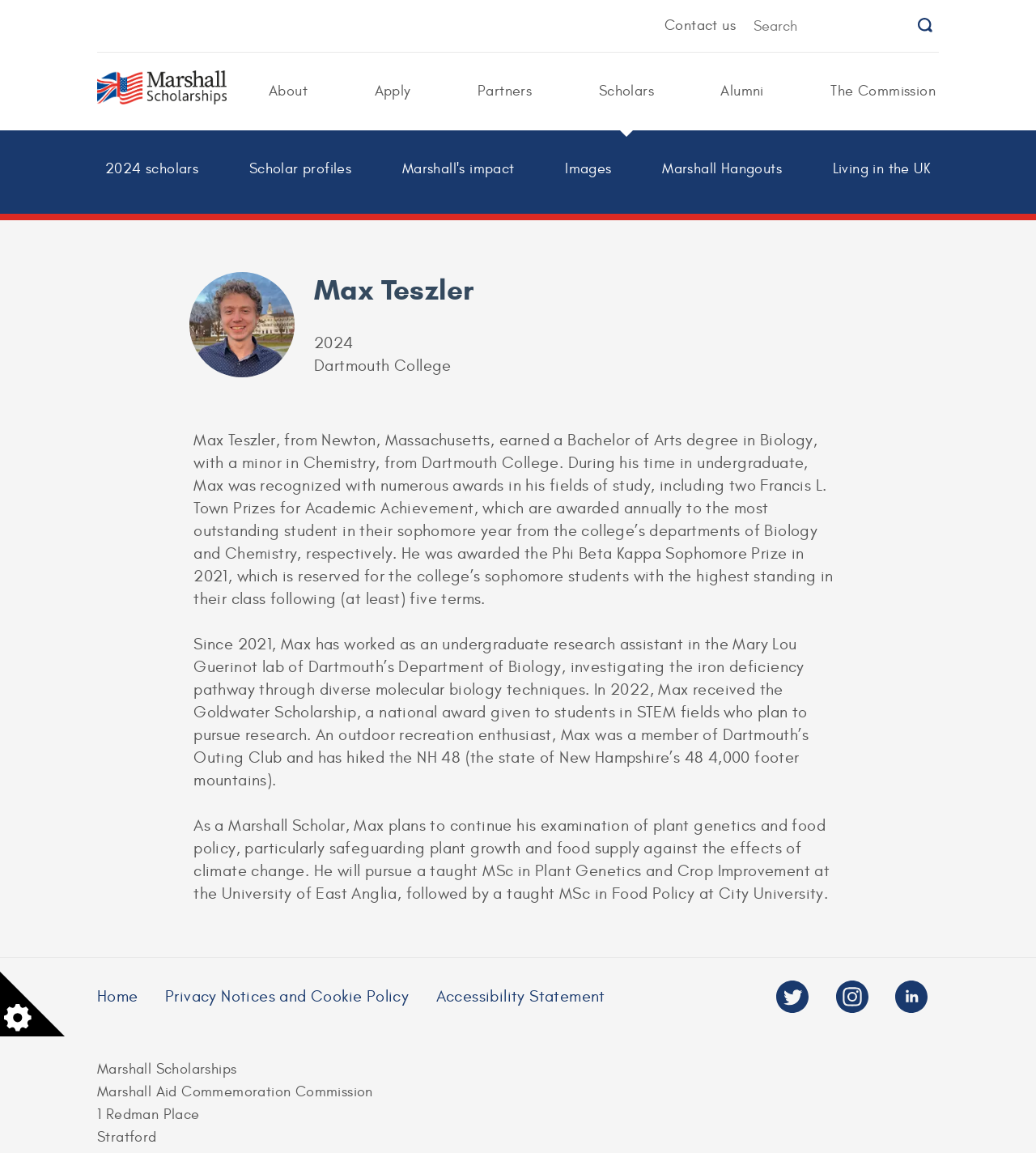Locate the bounding box coordinates of the item that should be clicked to fulfill the instruction: "View Max Teszler's profile".

[0.303, 0.236, 0.457, 0.268]